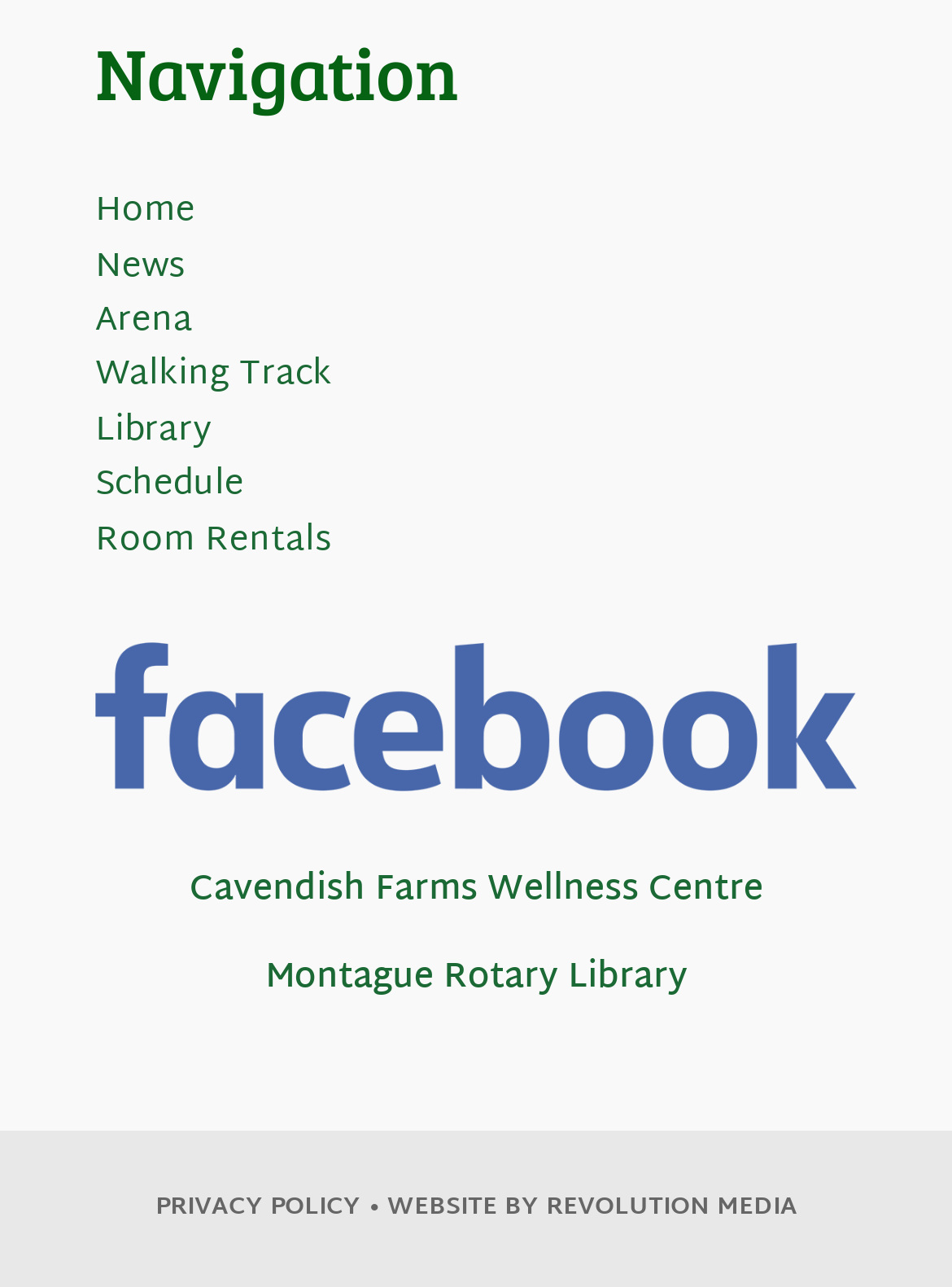Please provide a detailed answer to the question below by examining the image:
What is the last link in the navigation menu?

I looked at the navigation menu and found that the last link is 'Room Rentals', which is located at the bottom of the menu.